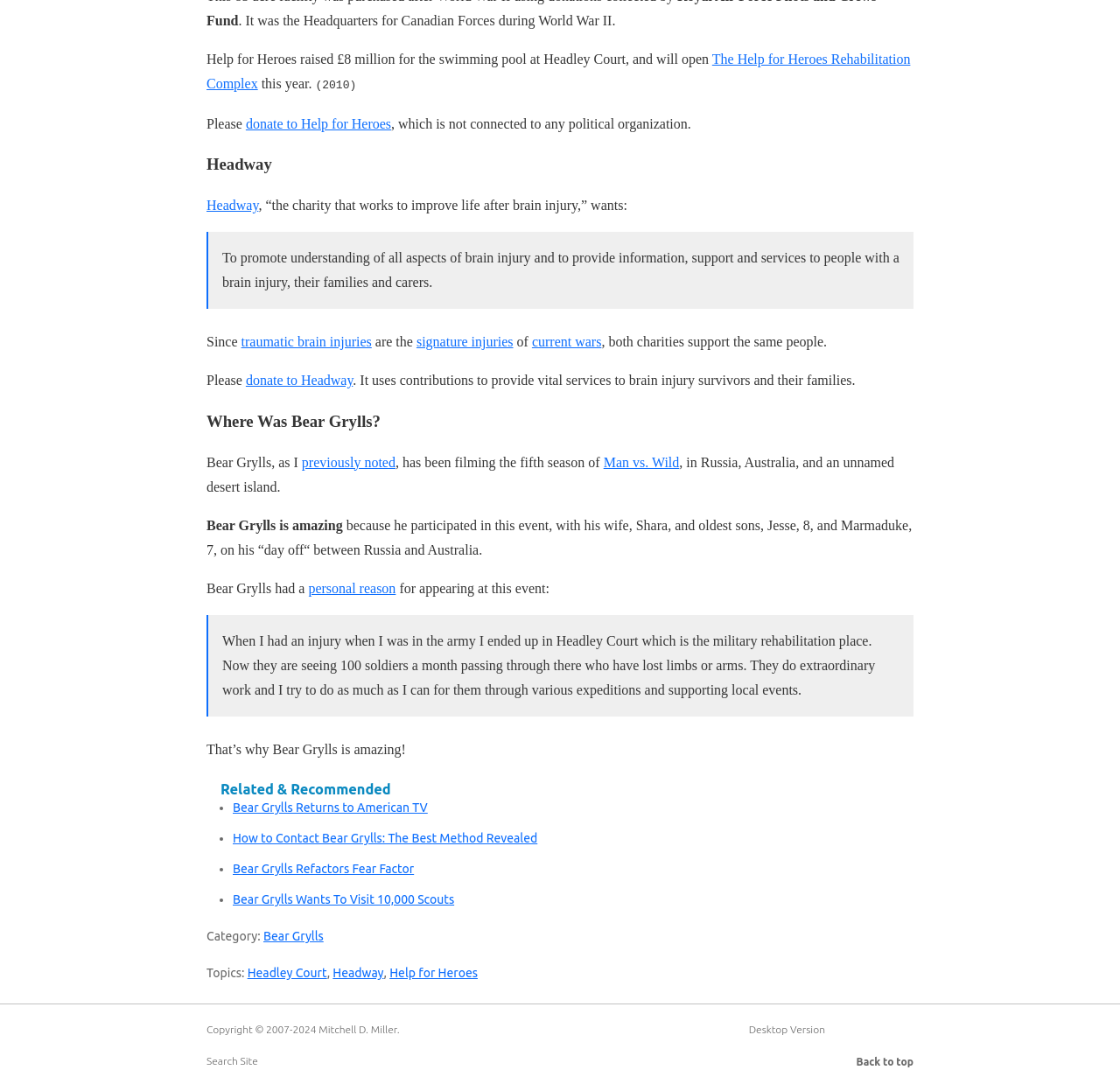Please find the bounding box for the following UI element description. Provide the coordinates in (top-left x, top-left y, bottom-right x, bottom-right y) format, with values between 0 and 1: Headway

[0.184, 0.18, 0.231, 0.194]